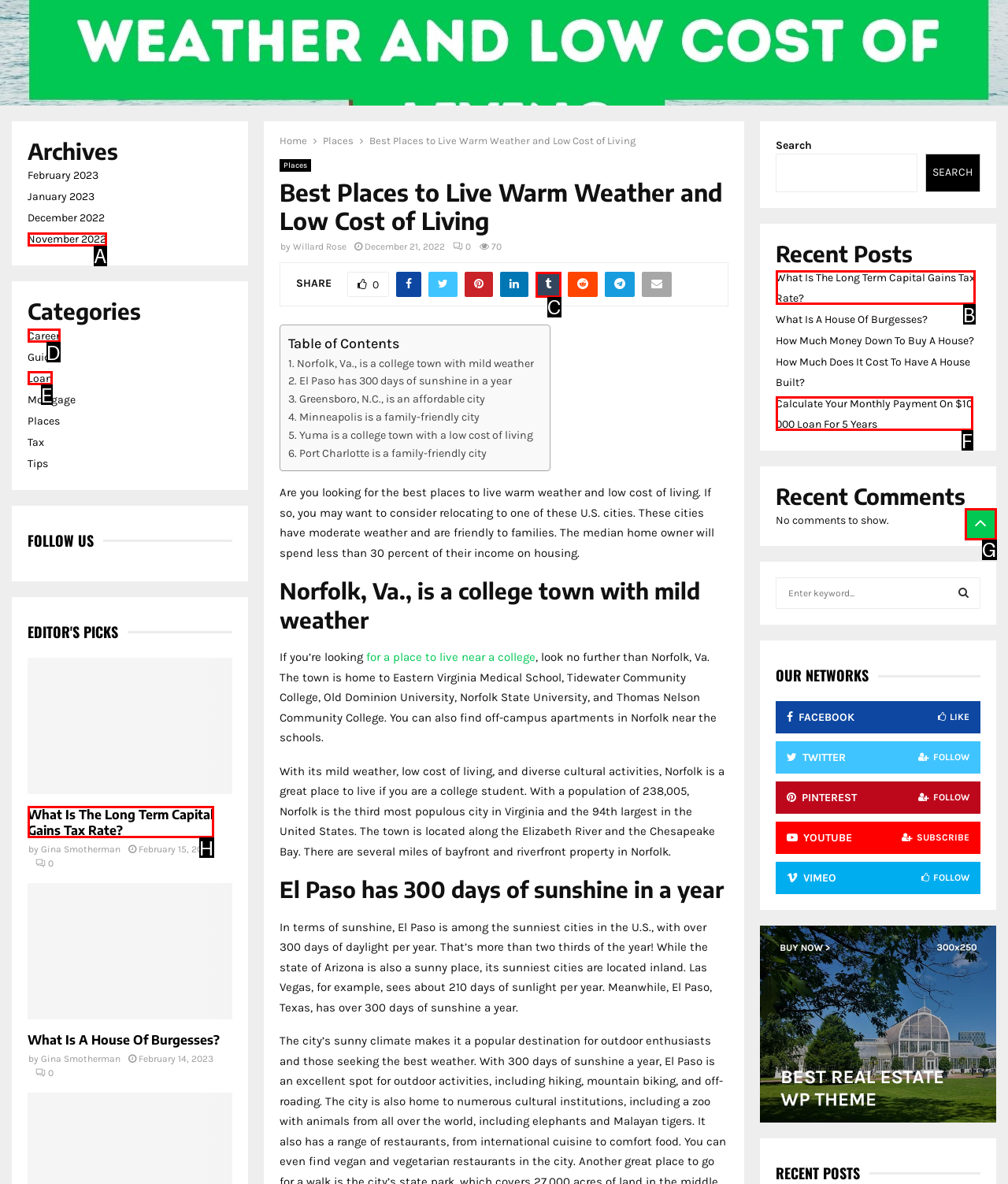Identify the option that best fits this description: parent_node: ABOUT US
Answer with the appropriate letter directly.

G